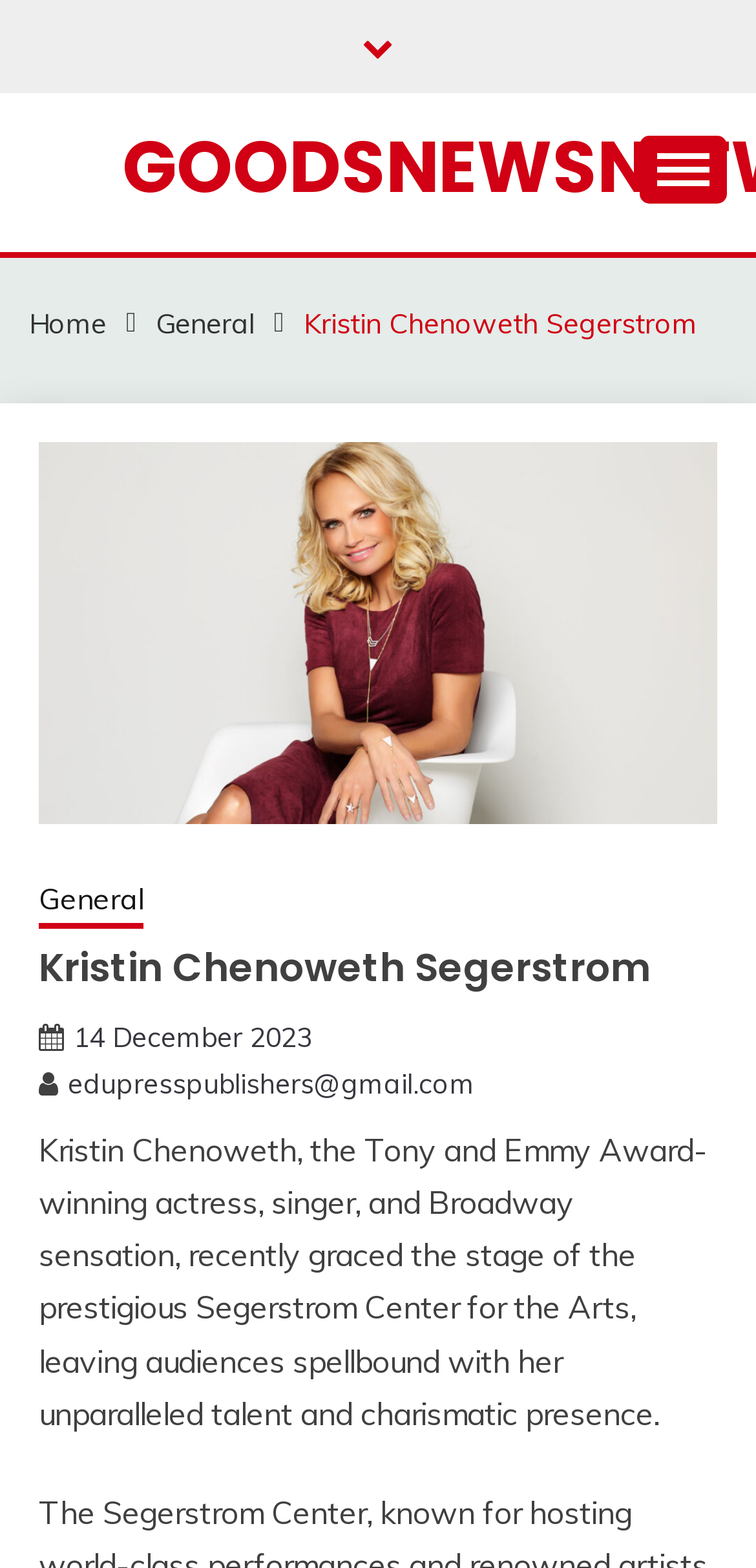What is the email address mentioned in the article?
From the image, respond with a single word or phrase.

edupresspublishers@gmail.com